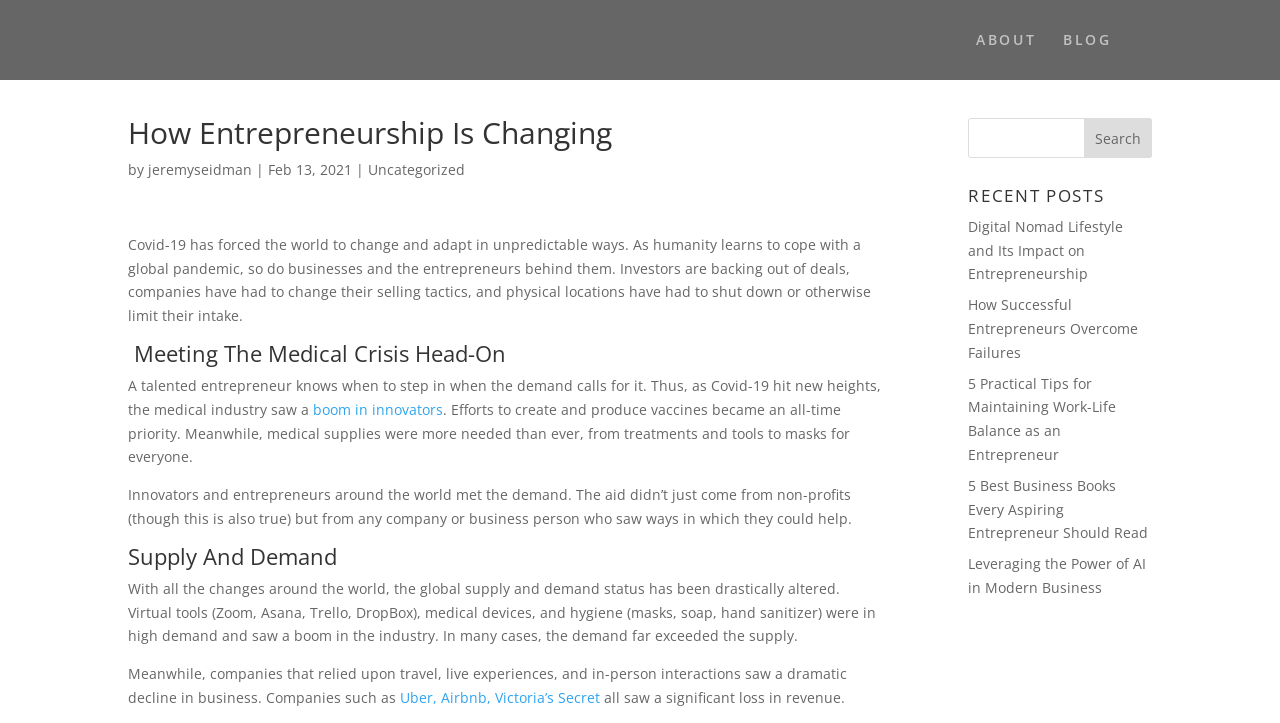Identify the bounding box coordinates of the section that should be clicked to achieve the task described: "Explore Services".

None